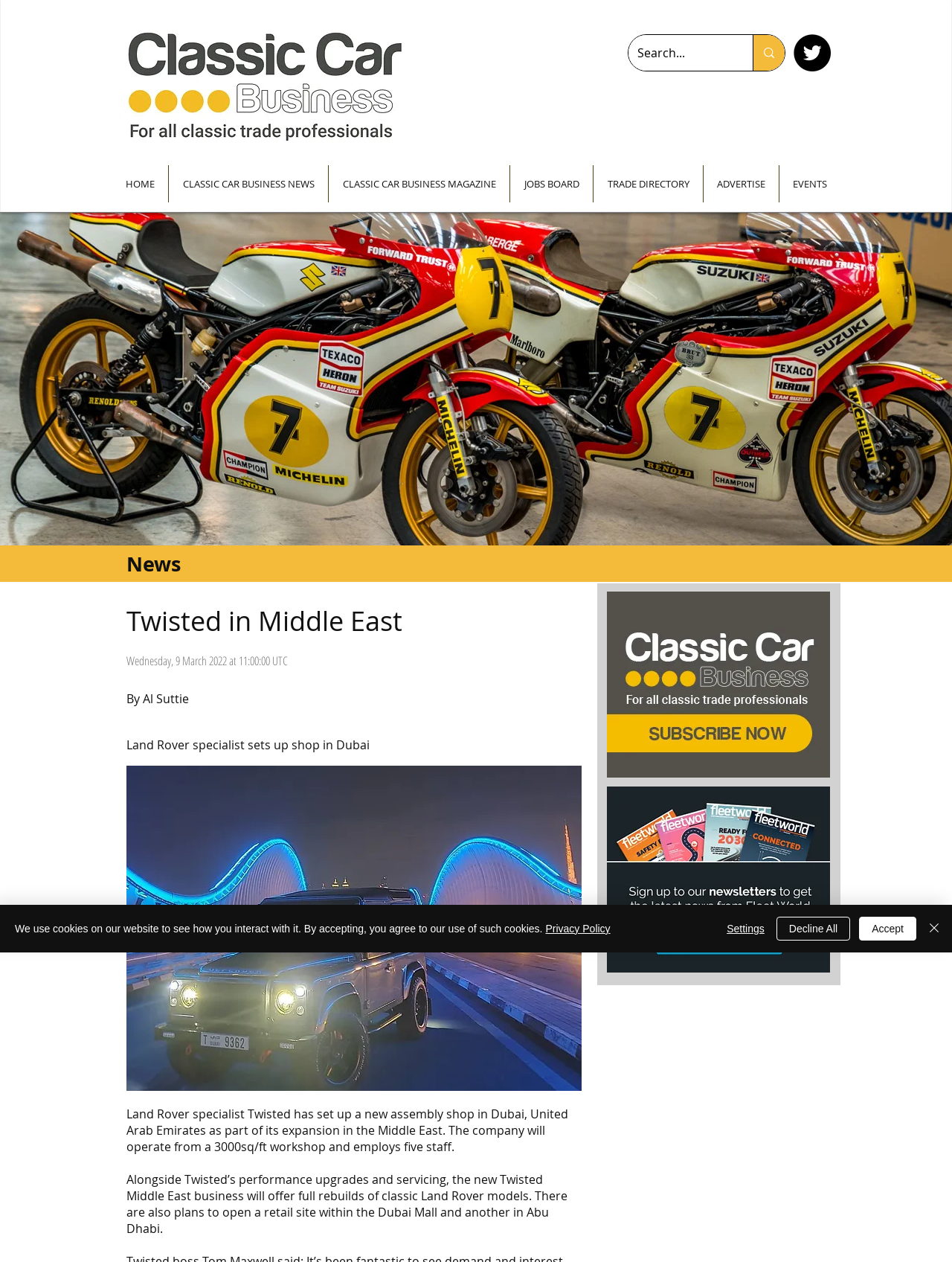Please indicate the bounding box coordinates for the clickable area to complete the following task: "View the latest news". The coordinates should be specified as four float numbers between 0 and 1, i.e., [left, top, right, bottom].

[0.133, 0.436, 0.375, 0.458]